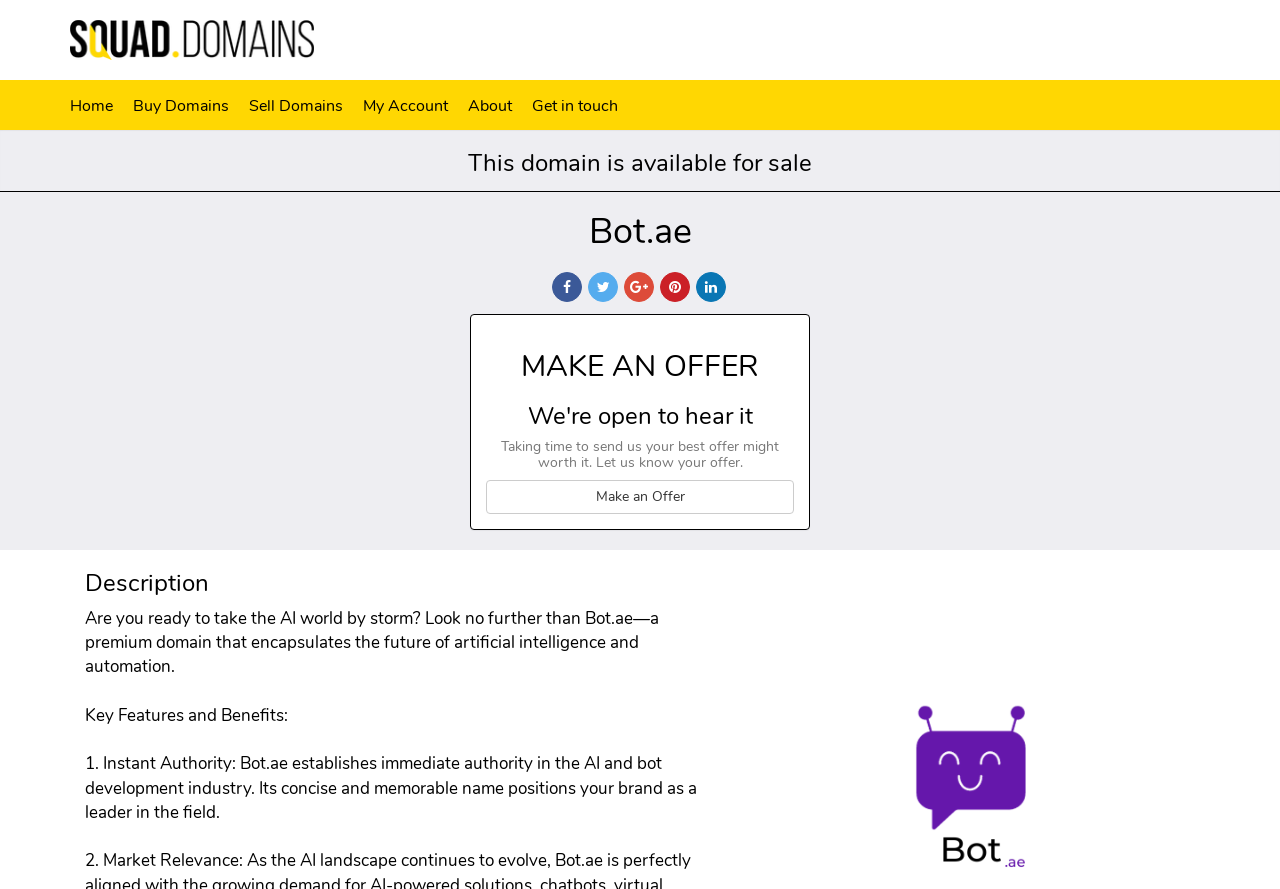Specify the bounding box coordinates of the element's region that should be clicked to achieve the following instruction: "Get in touch". The bounding box coordinates consist of four float numbers between 0 and 1, in the format [left, top, right, bottom].

[0.416, 0.091, 0.498, 0.147]